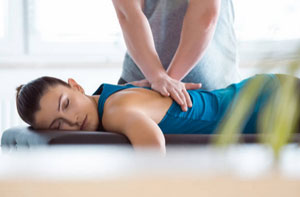Answer the following in one word or a short phrase: 
What is the atmosphere of the setting?

Calm and professional